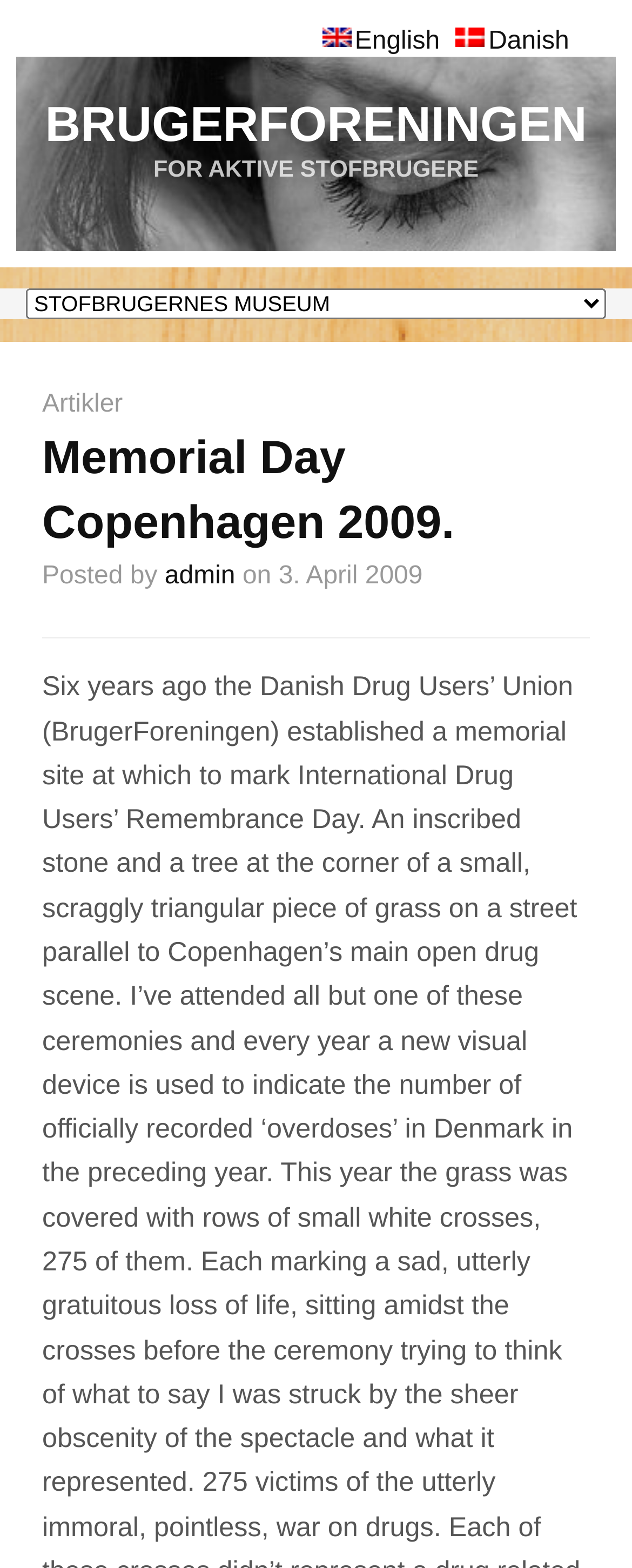Provide the bounding box coordinates for the UI element that is described by this text: "Danish". The coordinates should be in the form of four float numbers between 0 and 1: [left, top, right, bottom].

[0.722, 0.017, 0.901, 0.035]